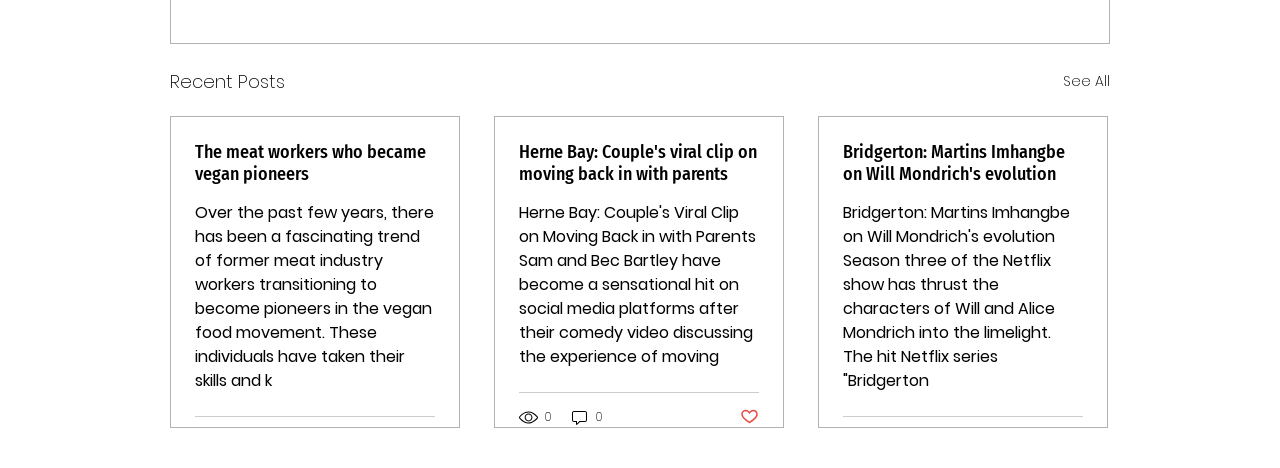Give the bounding box coordinates for the element described by: "See All".

[0.83, 0.143, 0.867, 0.205]